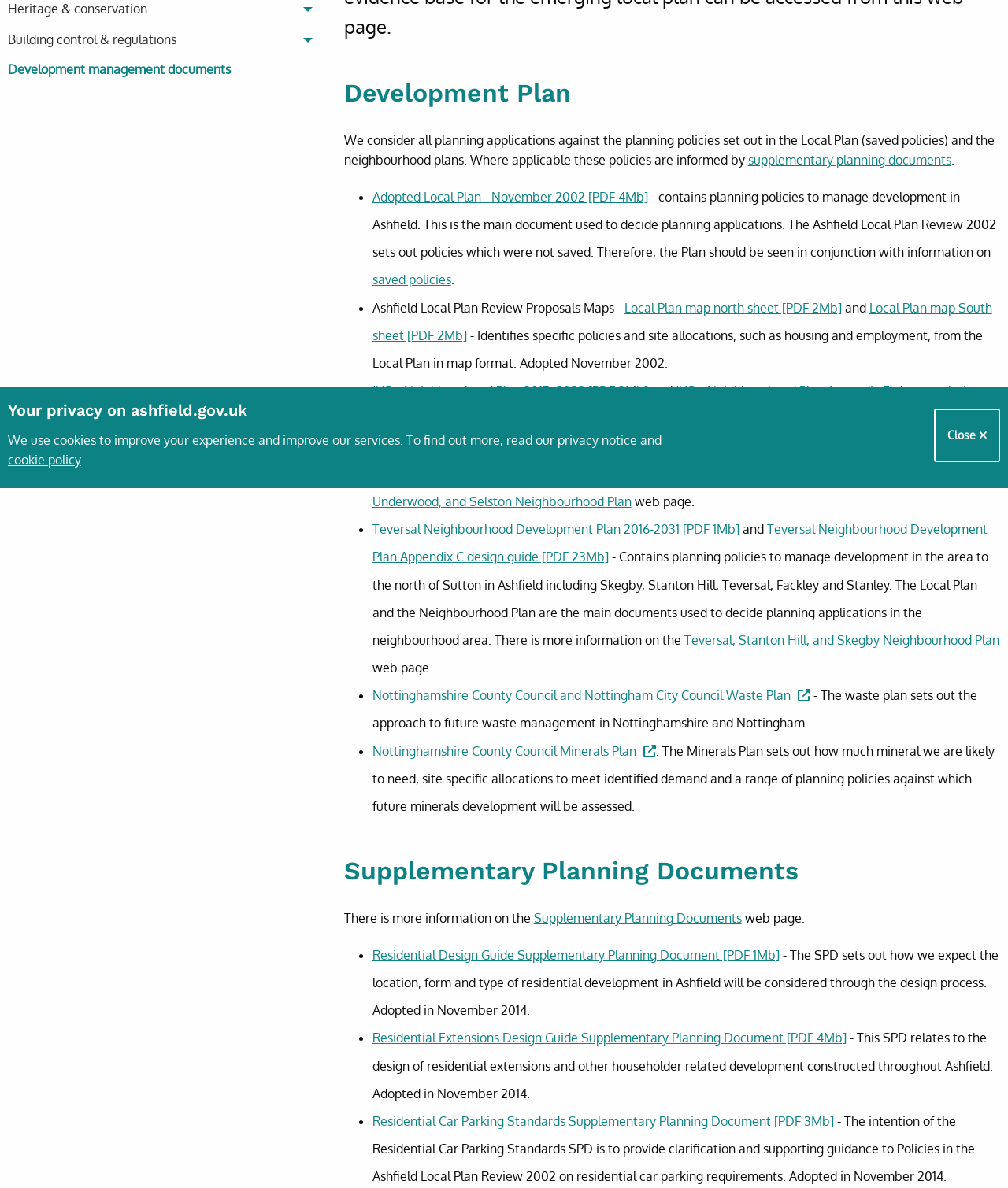Find the bounding box of the web element that fits this description: "supplementary planning documents".

[0.742, 0.128, 0.943, 0.141]